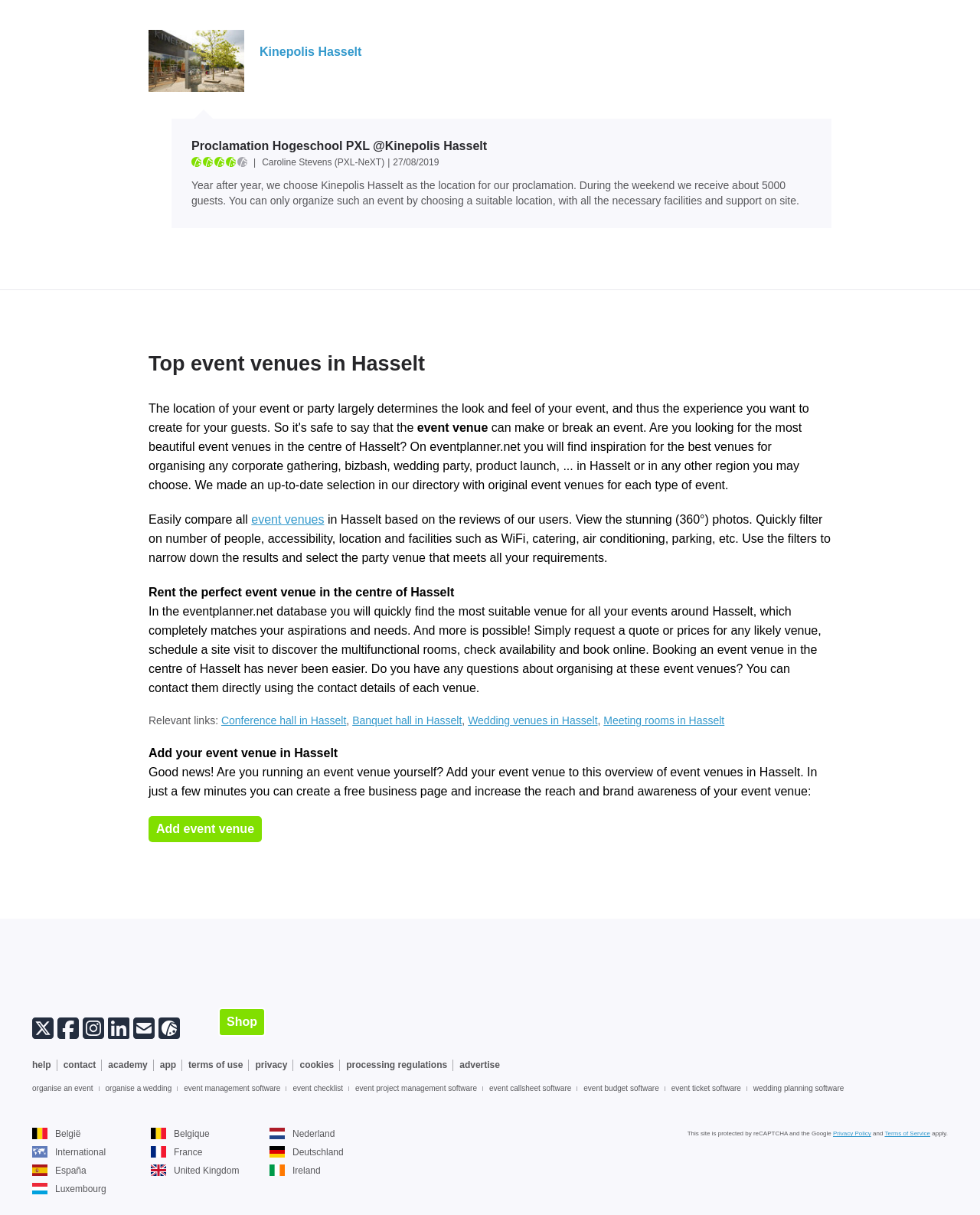Show the bounding box coordinates of the region that should be clicked to follow the instruction: "Follow us on Twitter."

None